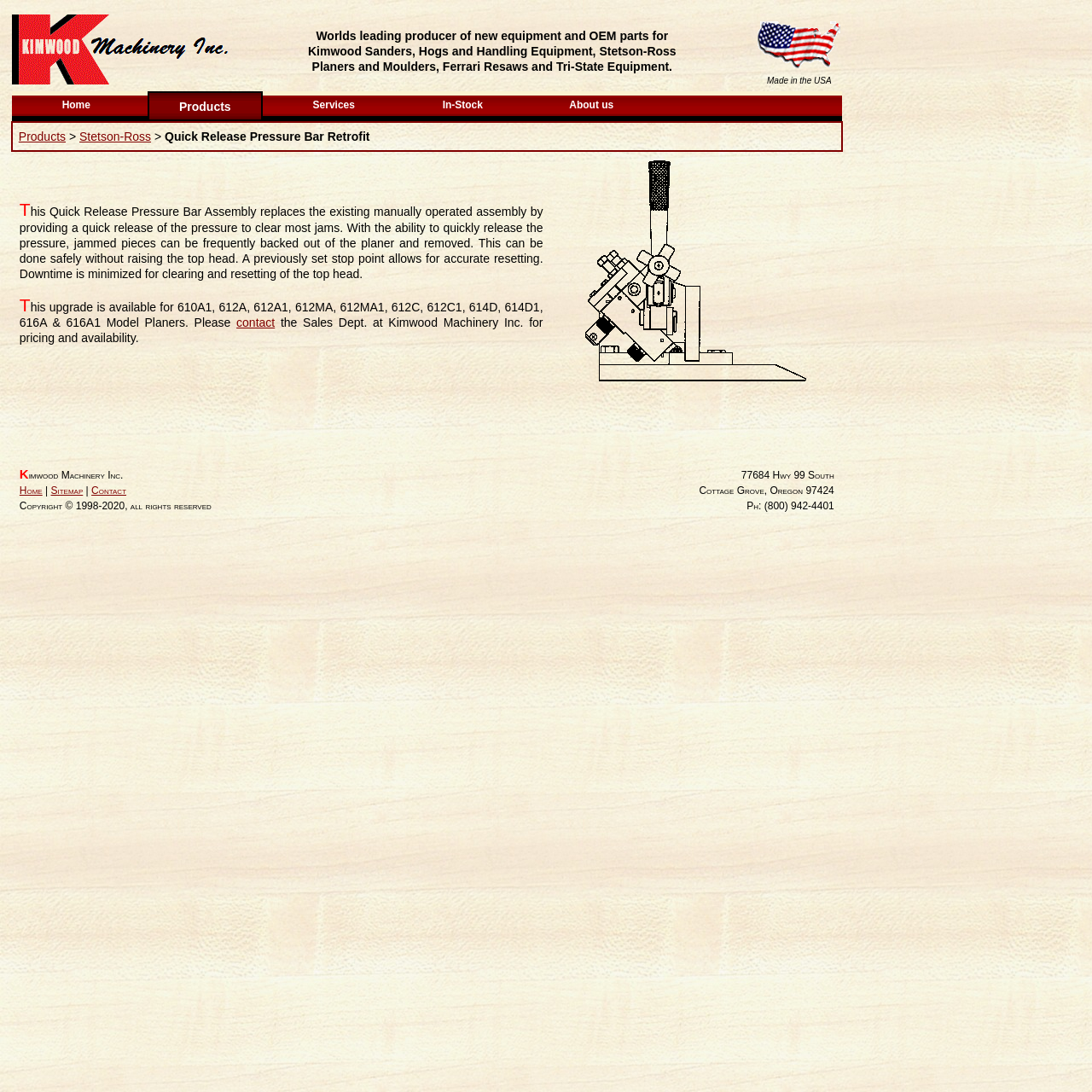What is the contact information for Kimwood Machinery Inc.?
Please provide a full and detailed response to the question.

The contact information is located at the bottom of the webpage, and includes the phone number (800) 942-4401, as well as an address in Cottage Grove, Oregon.